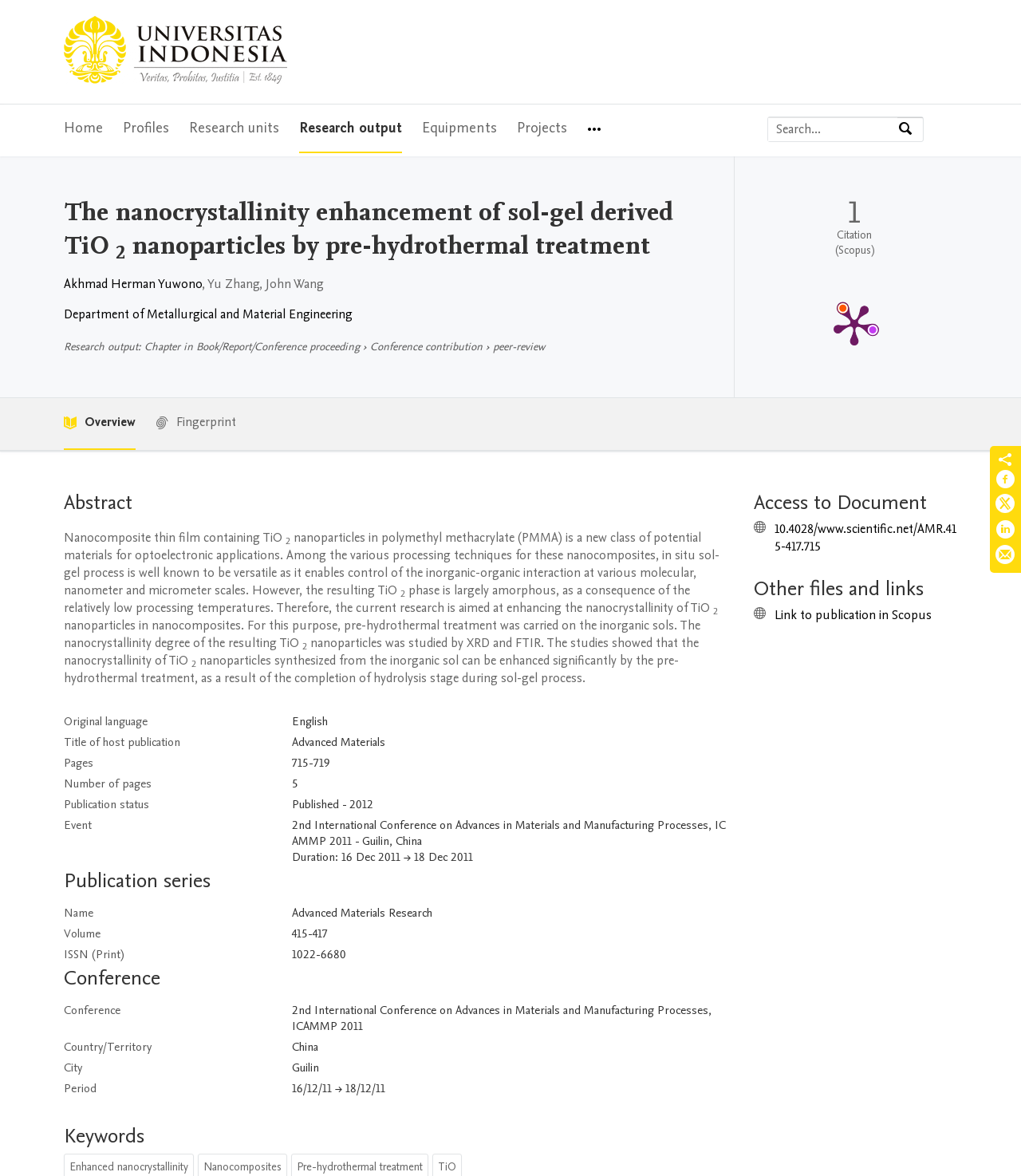Highlight the bounding box of the UI element that corresponds to this description: "Link to publication in Scopus".

[0.759, 0.515, 0.913, 0.53]